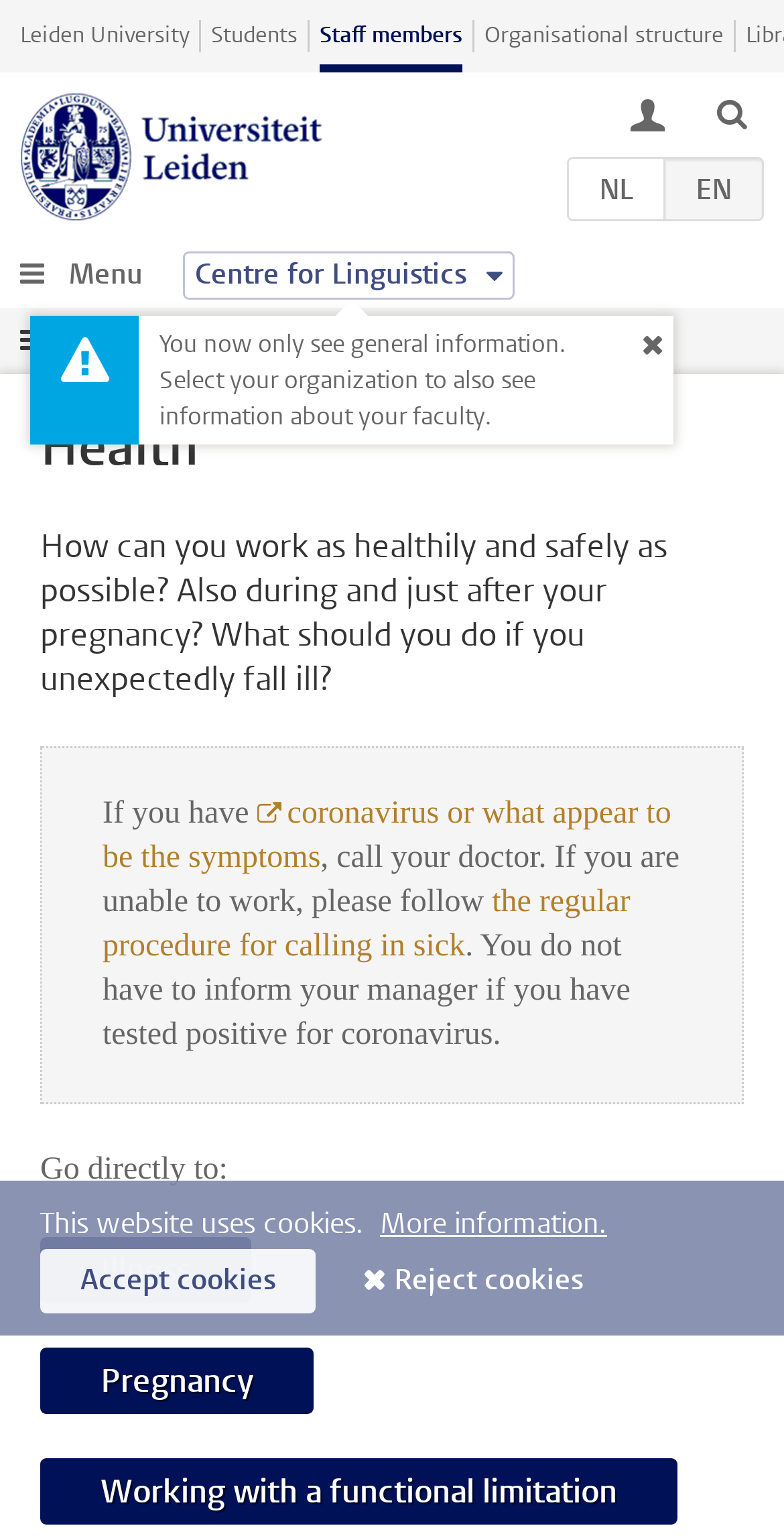Please identify the coordinates of the bounding box for the clickable region that will accomplish this instruction: "View information about pregnancy".

[0.051, 0.876, 0.4, 0.919]